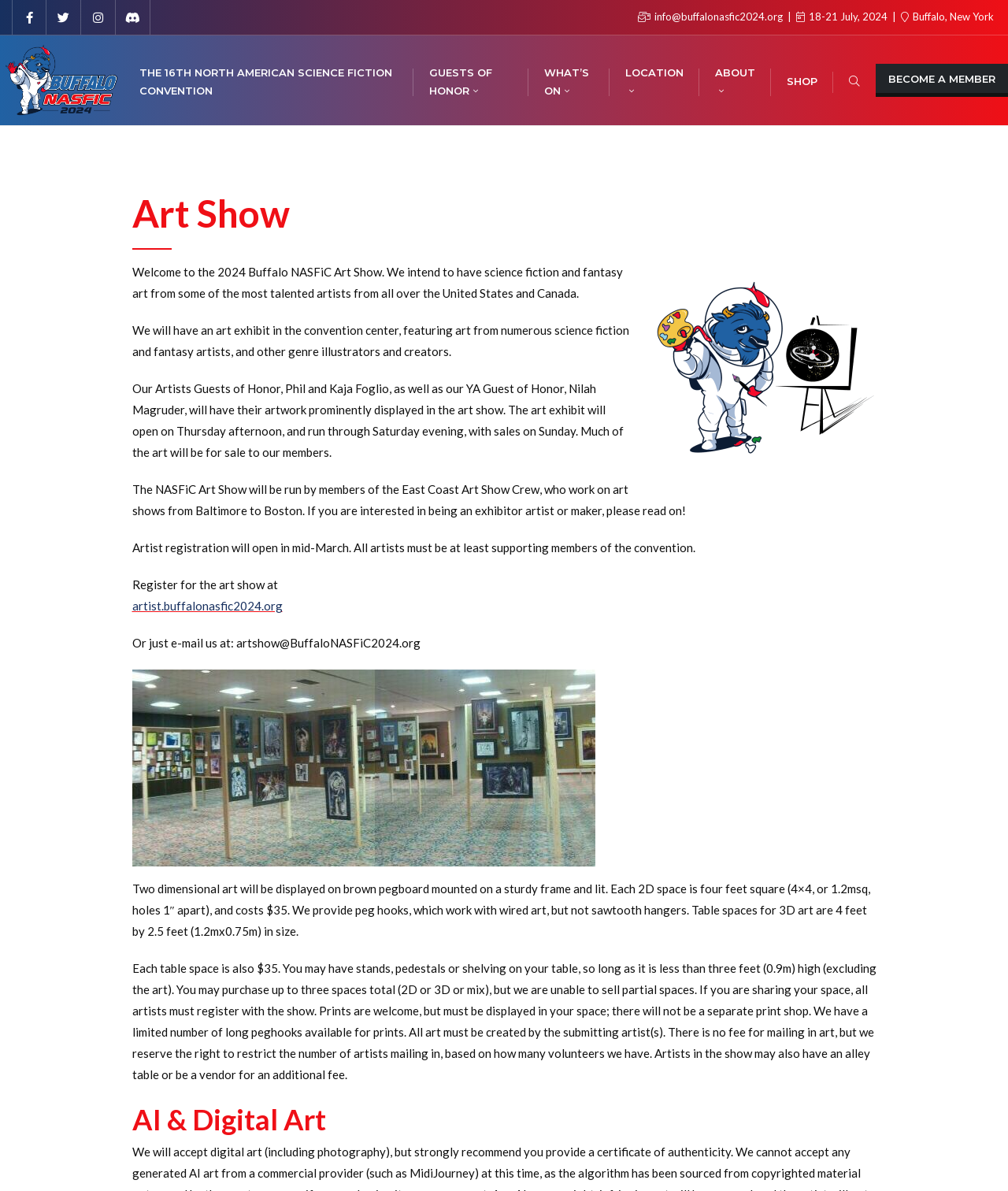Determine the bounding box coordinates of the region that needs to be clicked to achieve the task: "Check AI & Digital Art".

[0.131, 0.925, 0.869, 0.959]